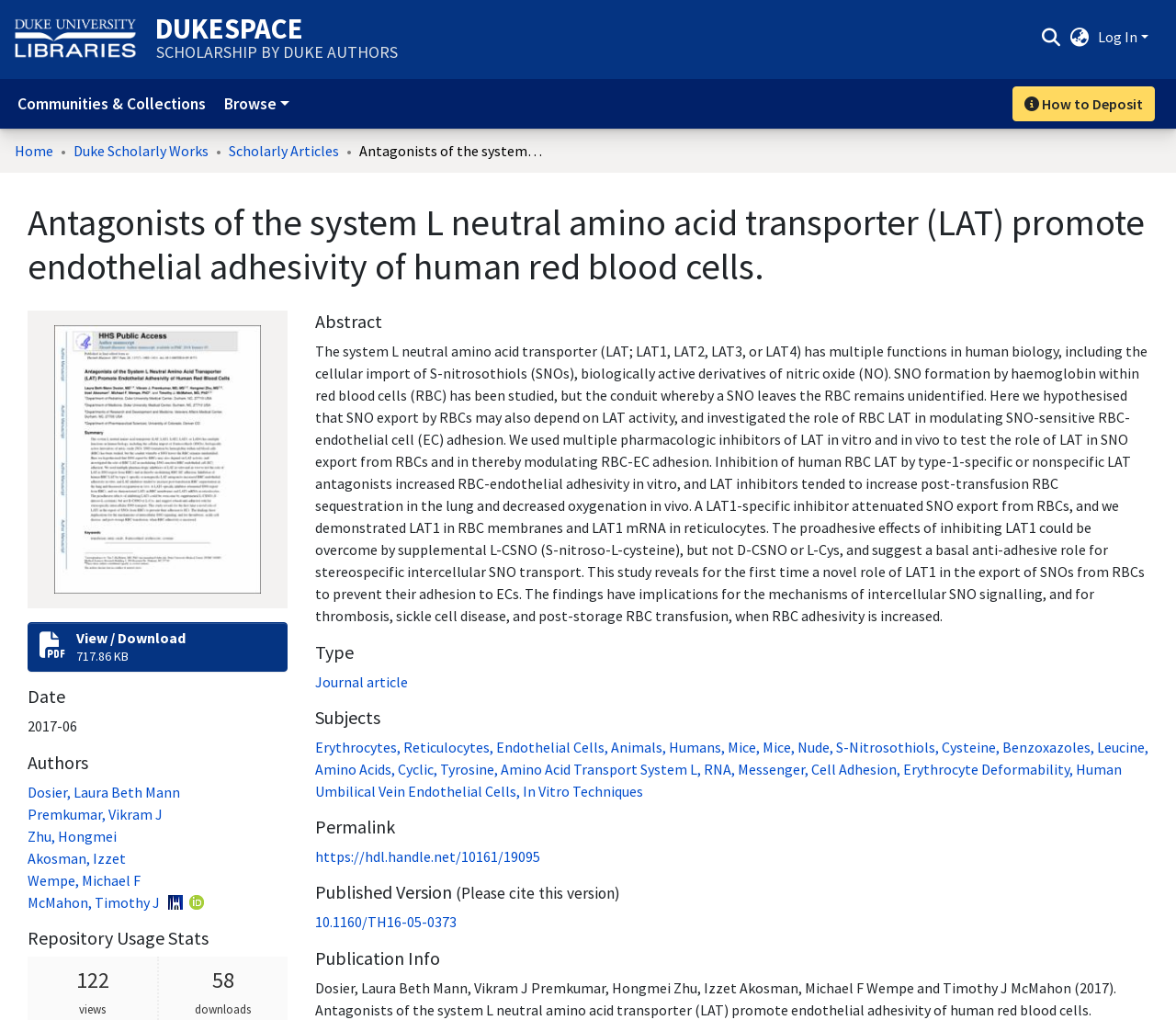Please identify the coordinates of the bounding box for the clickable region that will accomplish this instruction: "Search".

[0.88, 0.018, 0.904, 0.052]